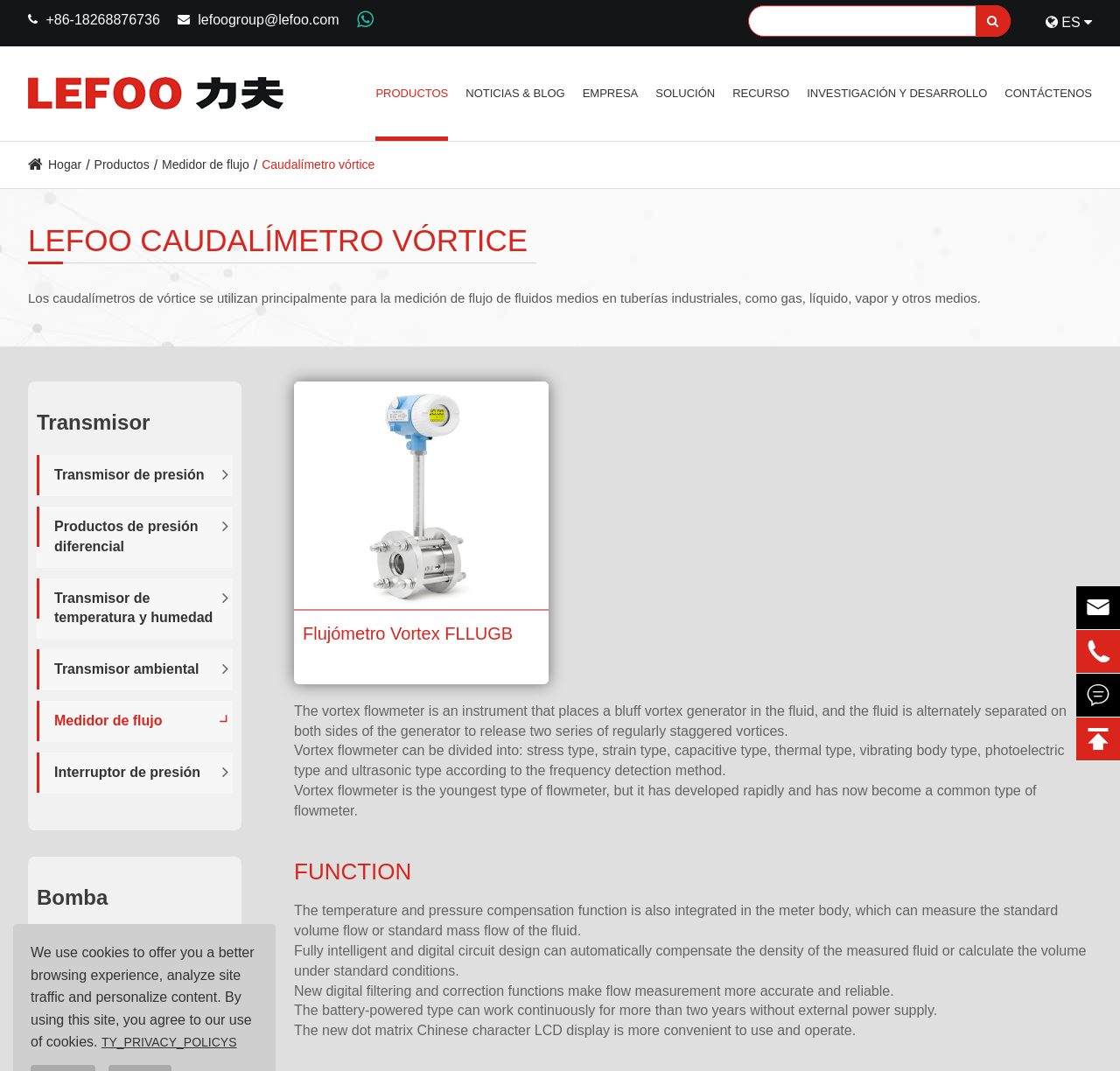Please identify the bounding box coordinates of the region to click in order to complete the given instruction: "Learn about LEFOO Industrial Co., Ltd.". The coordinates should be four float numbers between 0 and 1, i.e., [left, top, right, bottom].

[0.025, 0.064, 0.253, 0.11]